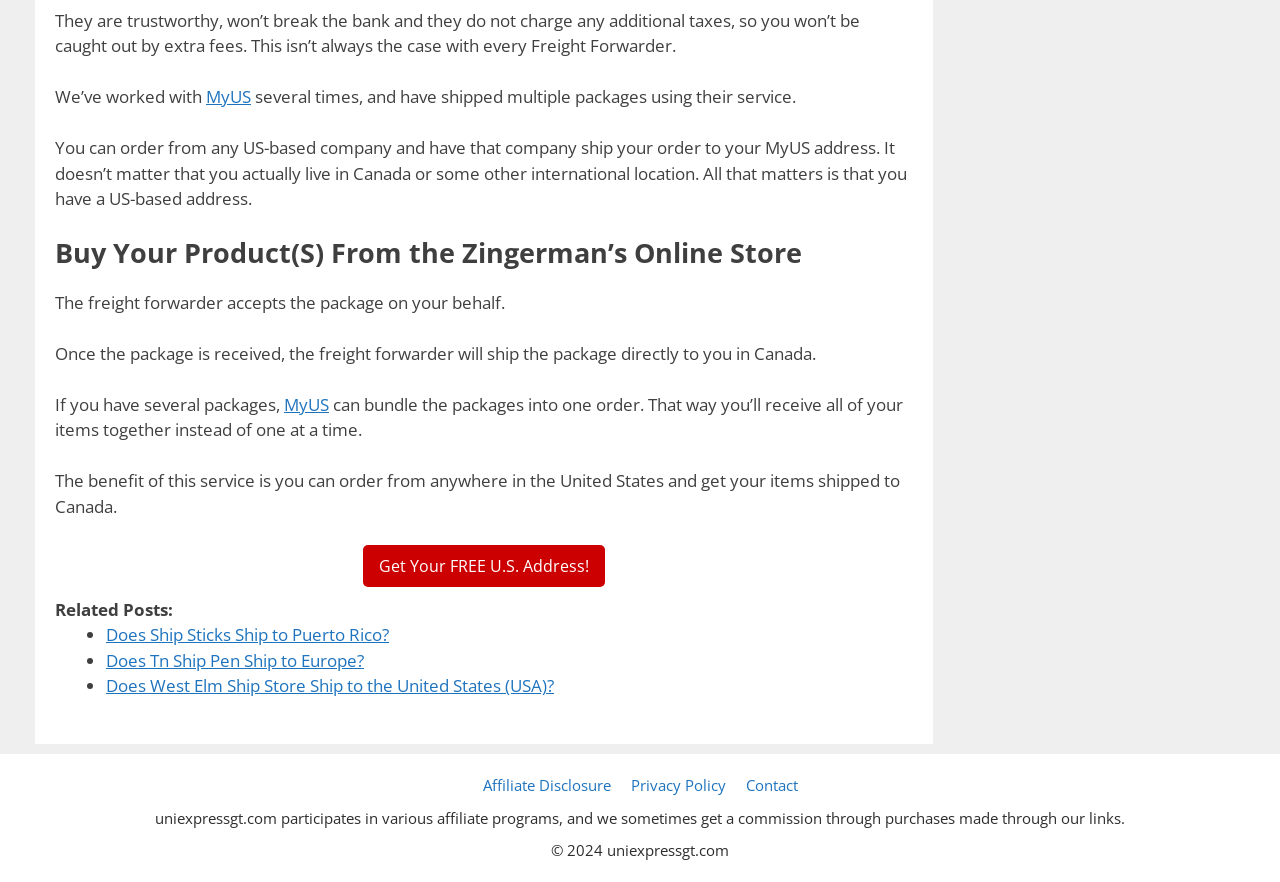Pinpoint the bounding box coordinates of the element that must be clicked to accomplish the following instruction: "Click on the 'Affiliate Disclosure' link". The coordinates should be in the format of four float numbers between 0 and 1, i.e., [left, top, right, bottom].

[0.377, 0.879, 0.477, 0.902]